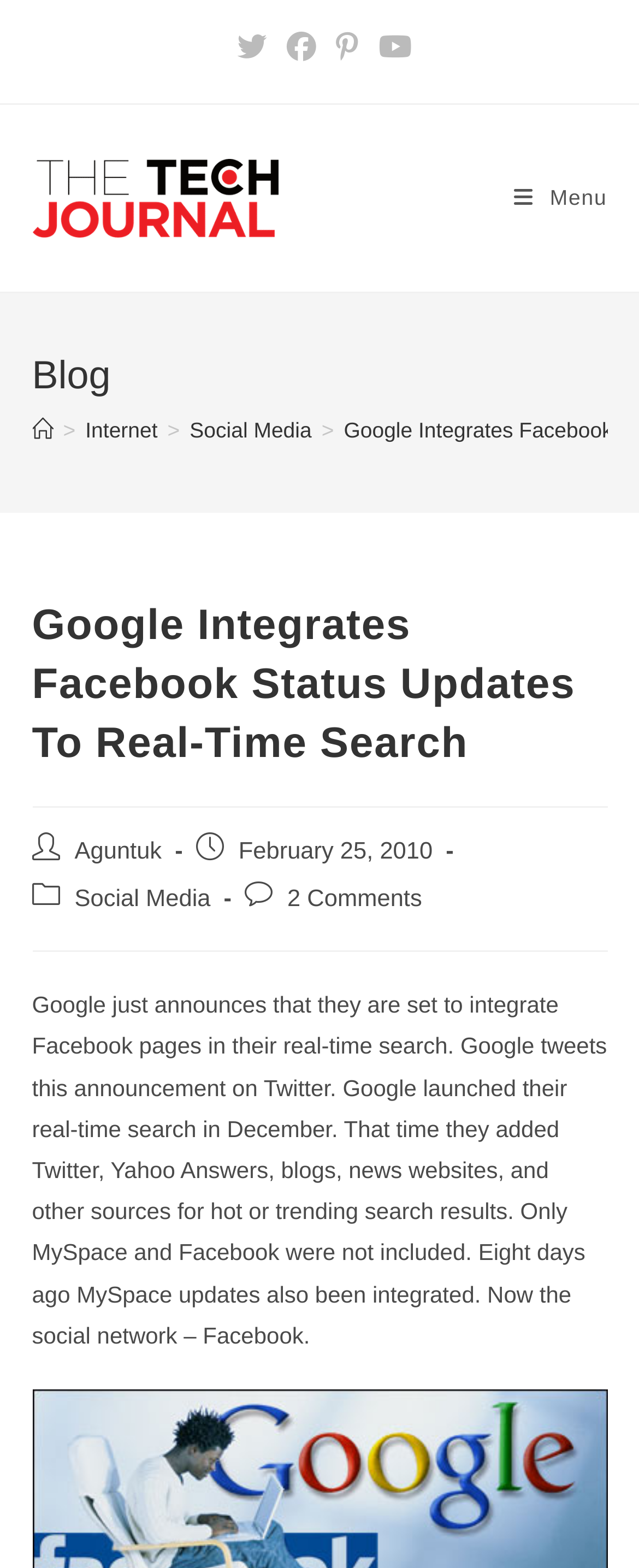What is the category of the current post?
Answer the question with detailed information derived from the image.

I found the category of the current post by looking at the static text 'Post category:' and its corresponding link 'Social Media' which is located below the post title.